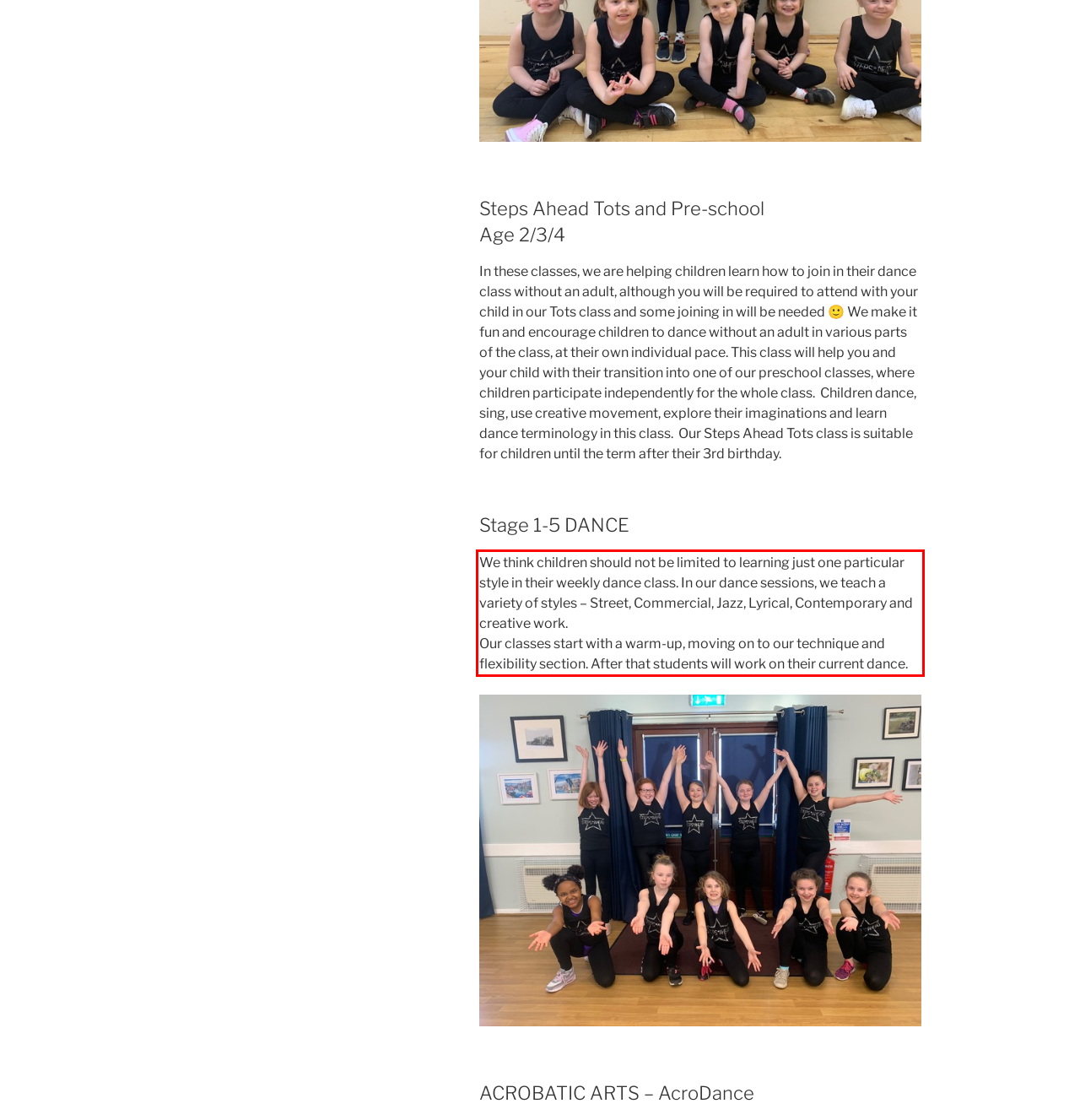Look at the provided screenshot of the webpage and perform OCR on the text within the red bounding box.

We think children should not be limited to learning just one particular style in their weekly dance class. In our dance sessions, we teach a variety of styles – Street, Commercial, Jazz, Lyrical, Contemporary and creative work. Our classes start with a warm-up, moving on to our technique and flexibility section. After that students will work on their current dance.